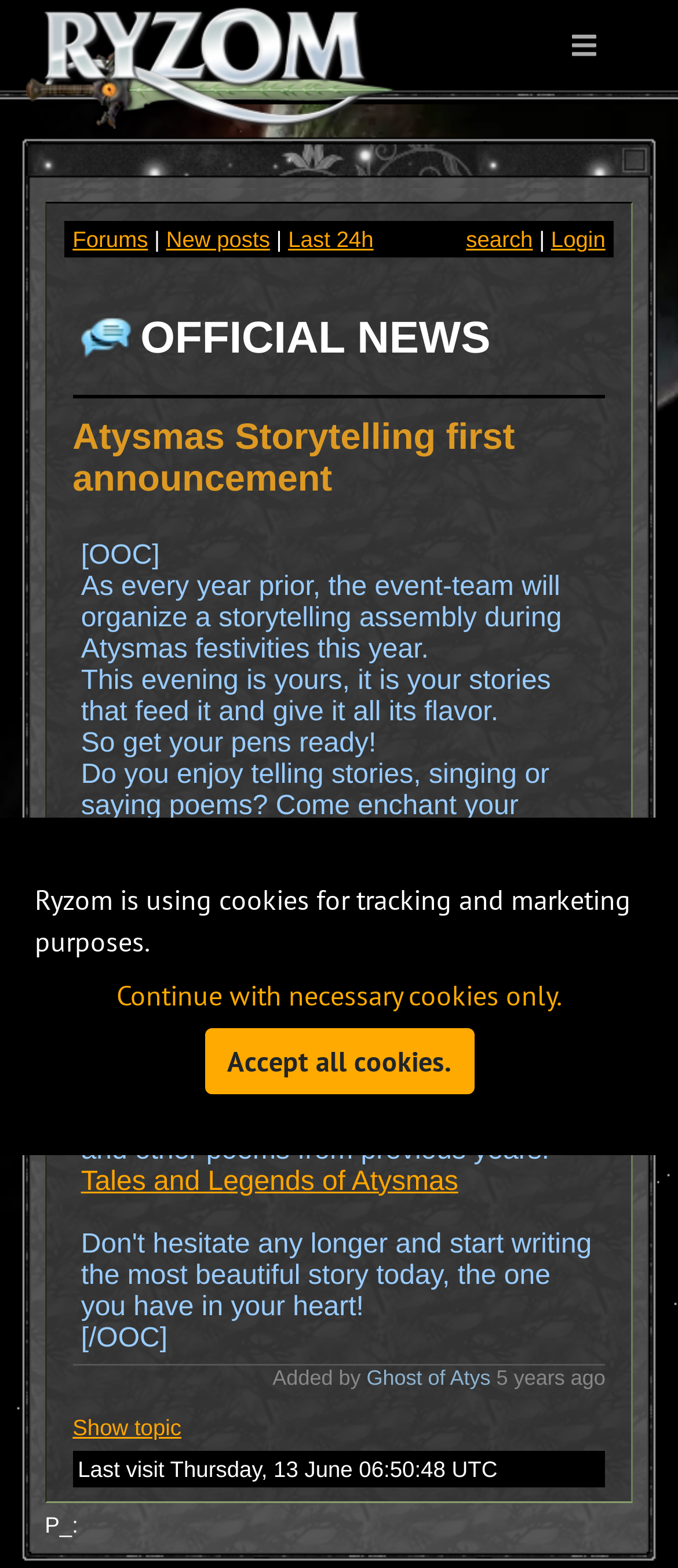Offer an extensive depiction of the webpage and its key elements.

The webpage is a forum post on the Ryzom Community Forum, specifically an official news announcement about Atysmas Storytelling. At the top, there is a logo image of Ryzom, accompanied by a link to the Ryzom website. To the right of the logo, there are several links, including "search", "Login", "Forums", "New posts", and "Last 24h". 

Below the top navigation bar, there is a table with two rows. The first row has an empty cell on the left and a cell on the right with the title "OFFICIAL NEWS" in a heading element. The second row has an image on the left and a cell on the right with the title of the post, "Atysmas Storytelling first announcement", in a heading element.

The main content of the post is below the table, starting with a heading element that says "Atysmas Storytelling first announcement". The post is divided into several paragraphs, each with a static text element. The text describes the event-team's organization of a storytelling assembly during Atysmas festivities and invites users to participate by sharing their stories, singing, or saying poems. There are also suggestions for inspiration, such as using memories from Atys or browsing through previous years' stories and songs.

At the bottom of the post, there is information about the author, "Ghost of Atys", and the date the post was added, "5 years ago". There is also a link to "Show topic" and a static text element with the last visit time. 

Finally, at the very bottom of the page, there is a notice about cookies, with two buttons to choose from: "Continue with necessary cookies only" and "Accept all cookies".